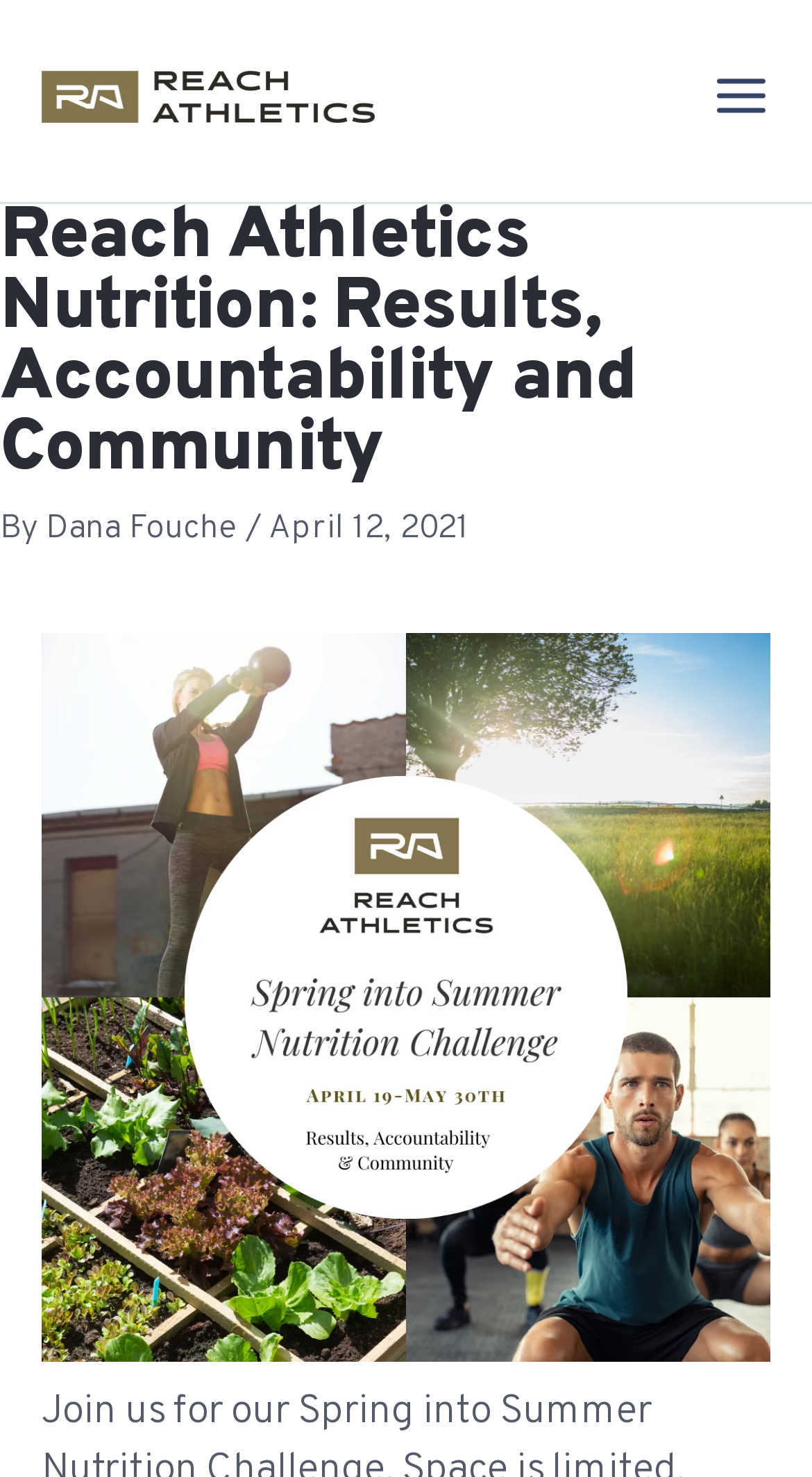Create an in-depth description of the webpage, covering main sections.

The webpage is about Reach Athletics Nutrition, with a focus on a six-week spring into summer nutrition challenge. At the top left of the page, there is a link with no descriptive text. On the top right, there is a button labeled "MAIN MENU" with an accompanying image. 

Below the top section, there is a header that spans the entire width of the page. The header contains a heading that reads "Reach Athletics Nutrition: Results, Accountability and Community". Below the heading, there is a line of text that includes the phrase "By Dana Fouche" followed by a date, "April 12, 2021".